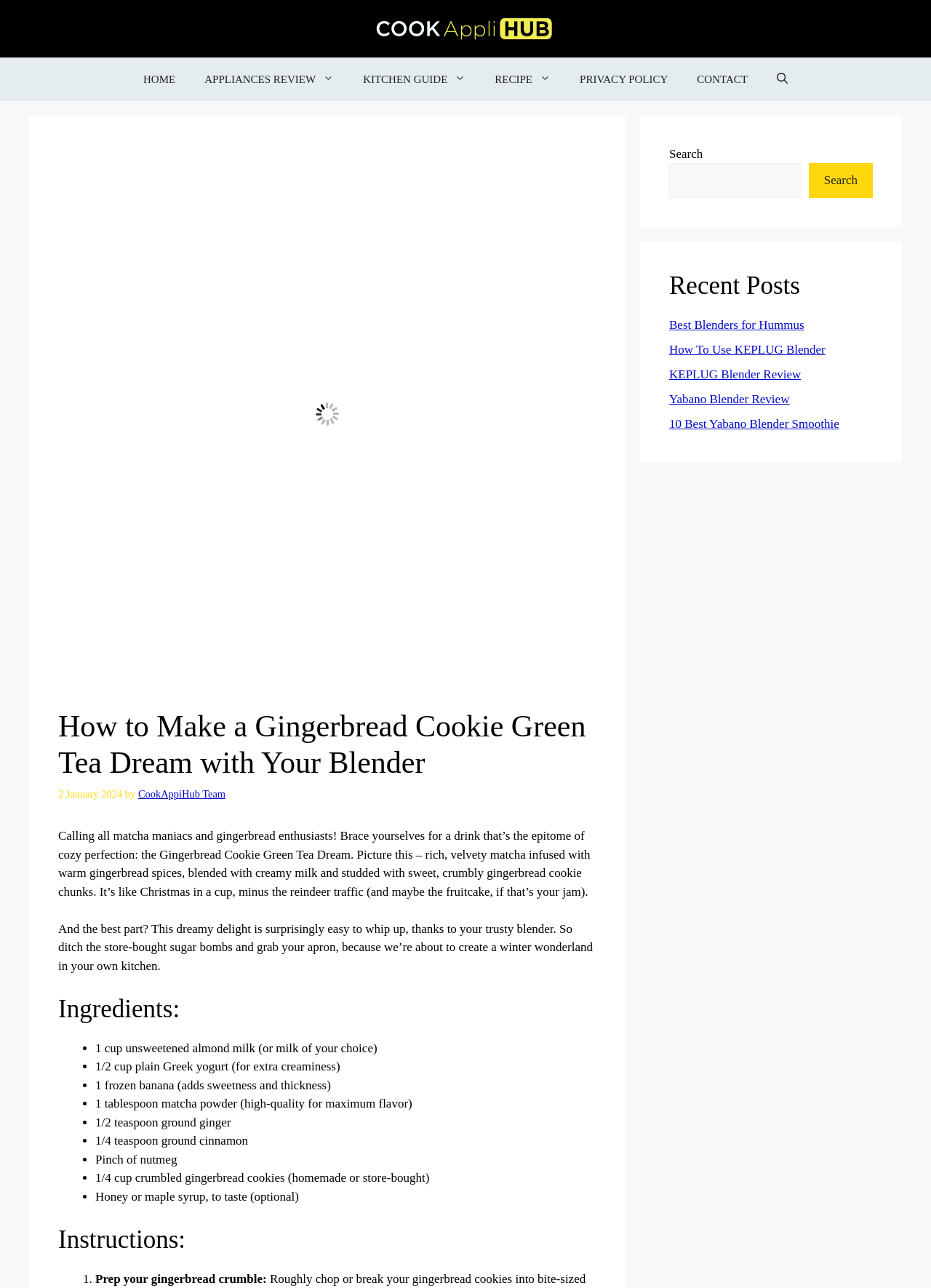Determine the bounding box coordinates of the clickable element necessary to fulfill the instruction: "Search for a recipe". Provide the coordinates as four float numbers within the 0 to 1 range, i.e., [left, top, right, bottom].

[0.719, 0.127, 0.861, 0.153]